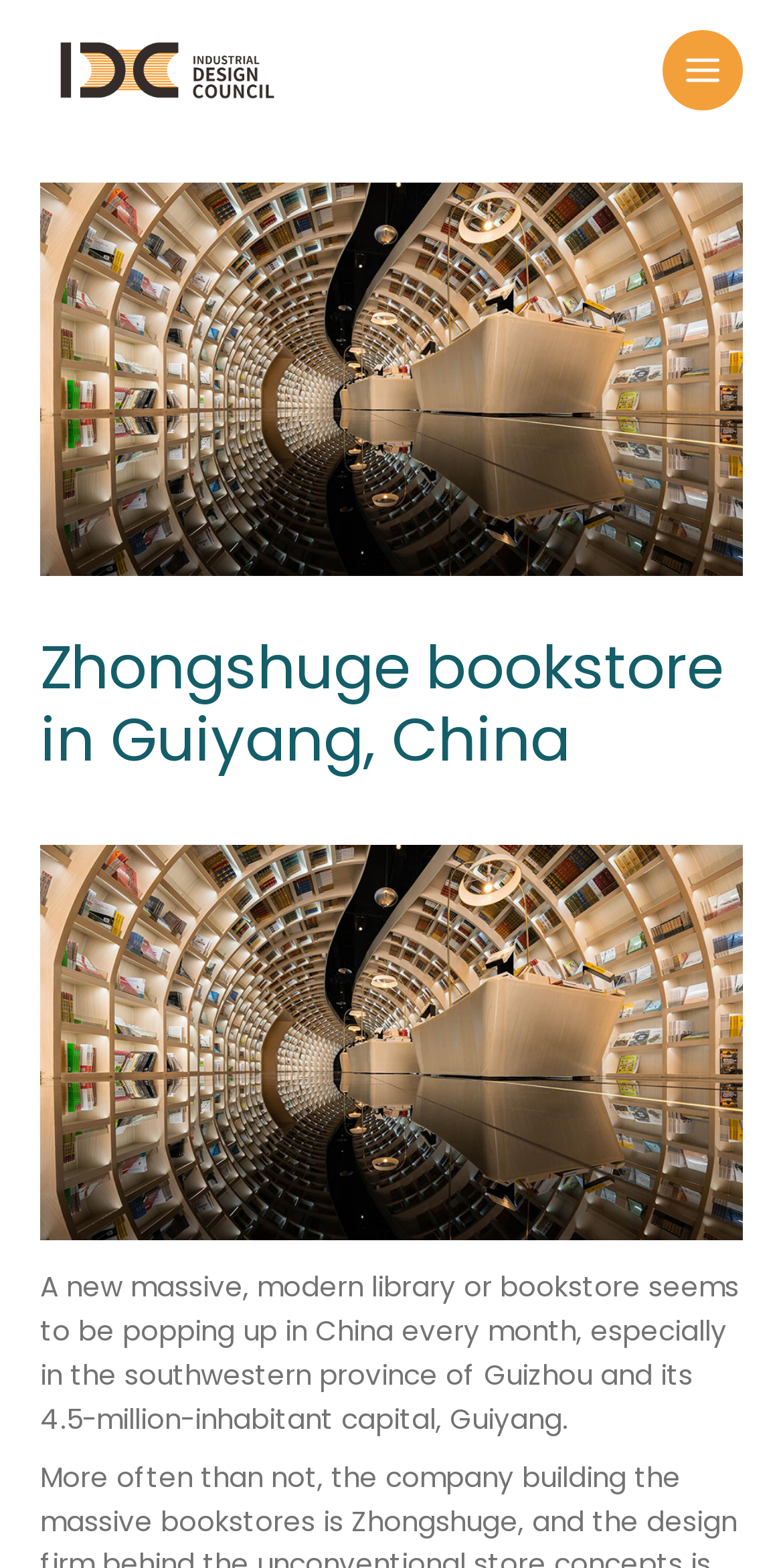Based on the visual content of the image, answer the question thoroughly: What is the approximate population of the capital city?

The text element describes the location of the bookstore, stating that it is in the southwestern province of Guizhou and its 4.5-million-inhabitant capital, Guiyang.